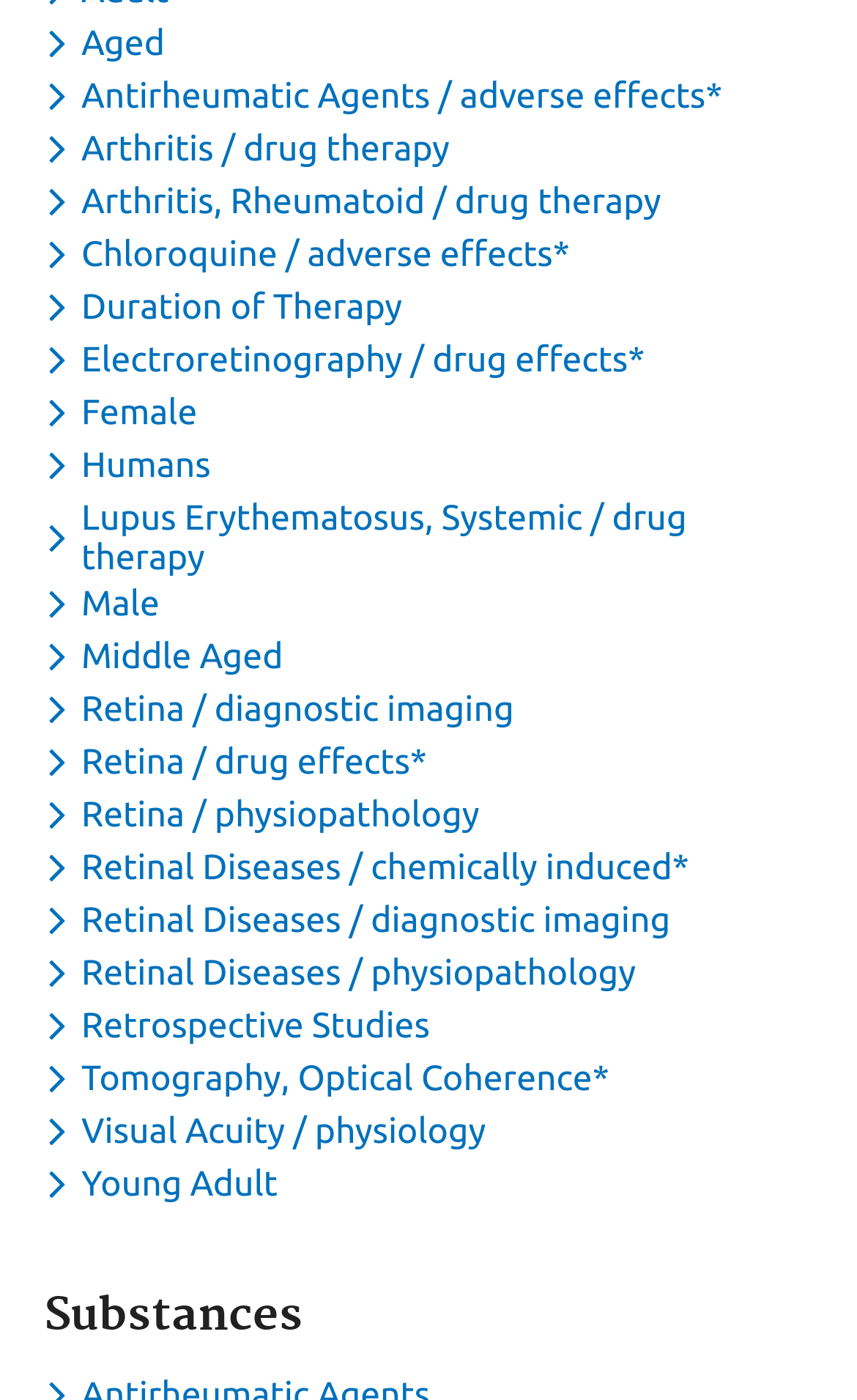Given the description "Arthritis, Rheumatoid / drug therapy", determine the bounding box of the corresponding UI element.

[0.051, 0.13, 0.784, 0.158]